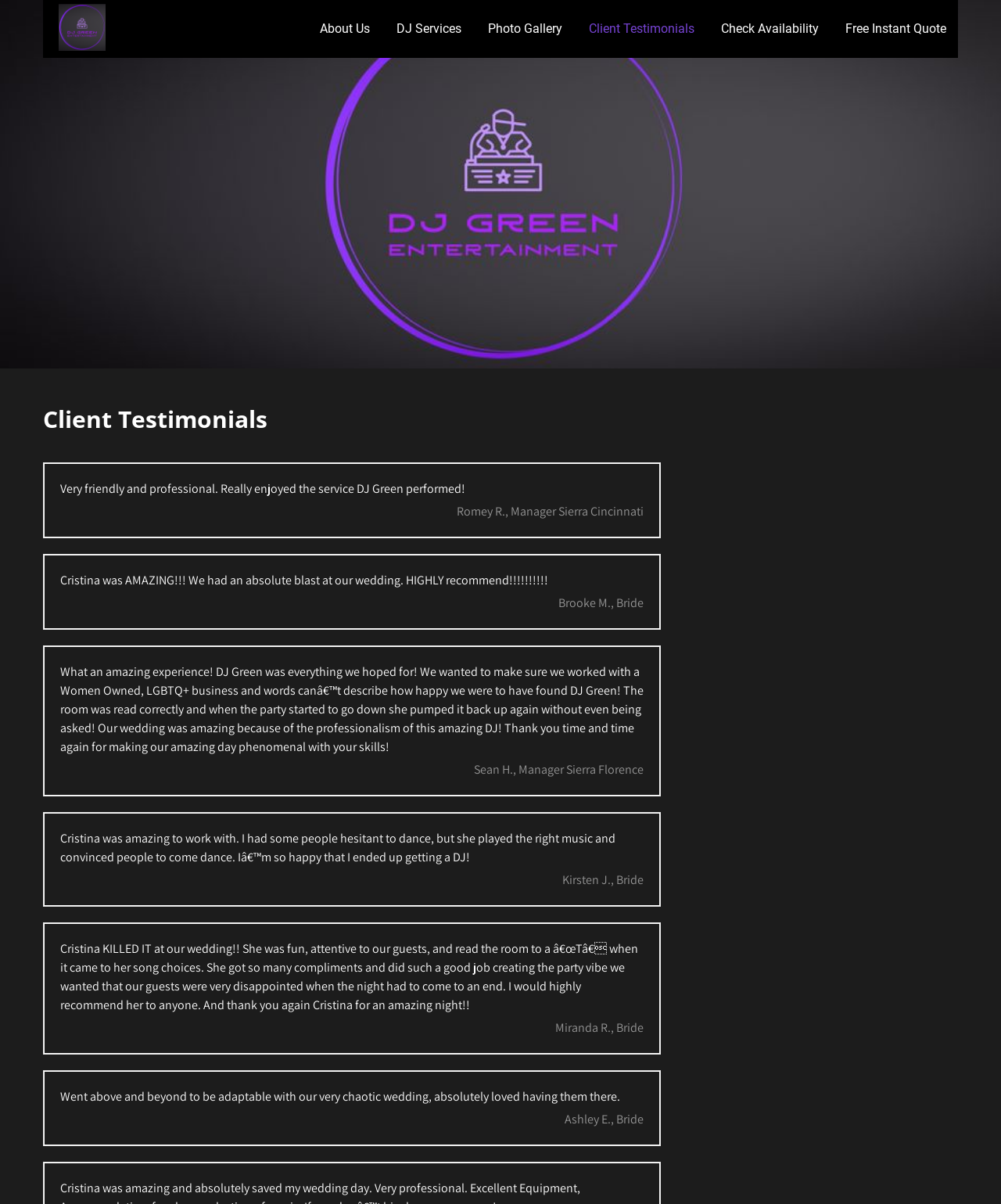Answer the question in one word or a short phrase:
What is the main topic of this webpage?

Client Testimonials